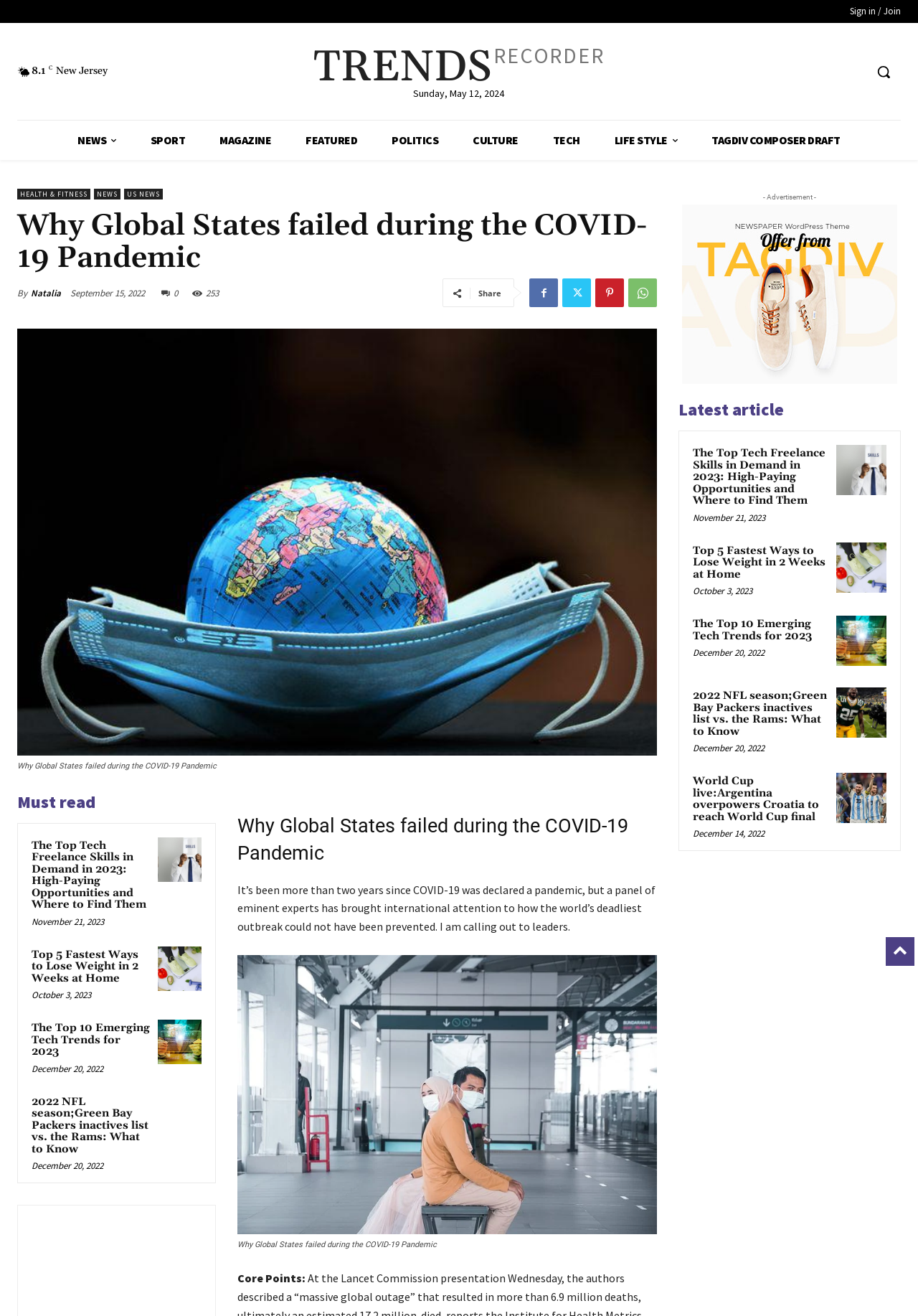Can you specify the bounding box coordinates for the region that should be clicked to fulfill this instruction: "Click the 'senior care' link".

None